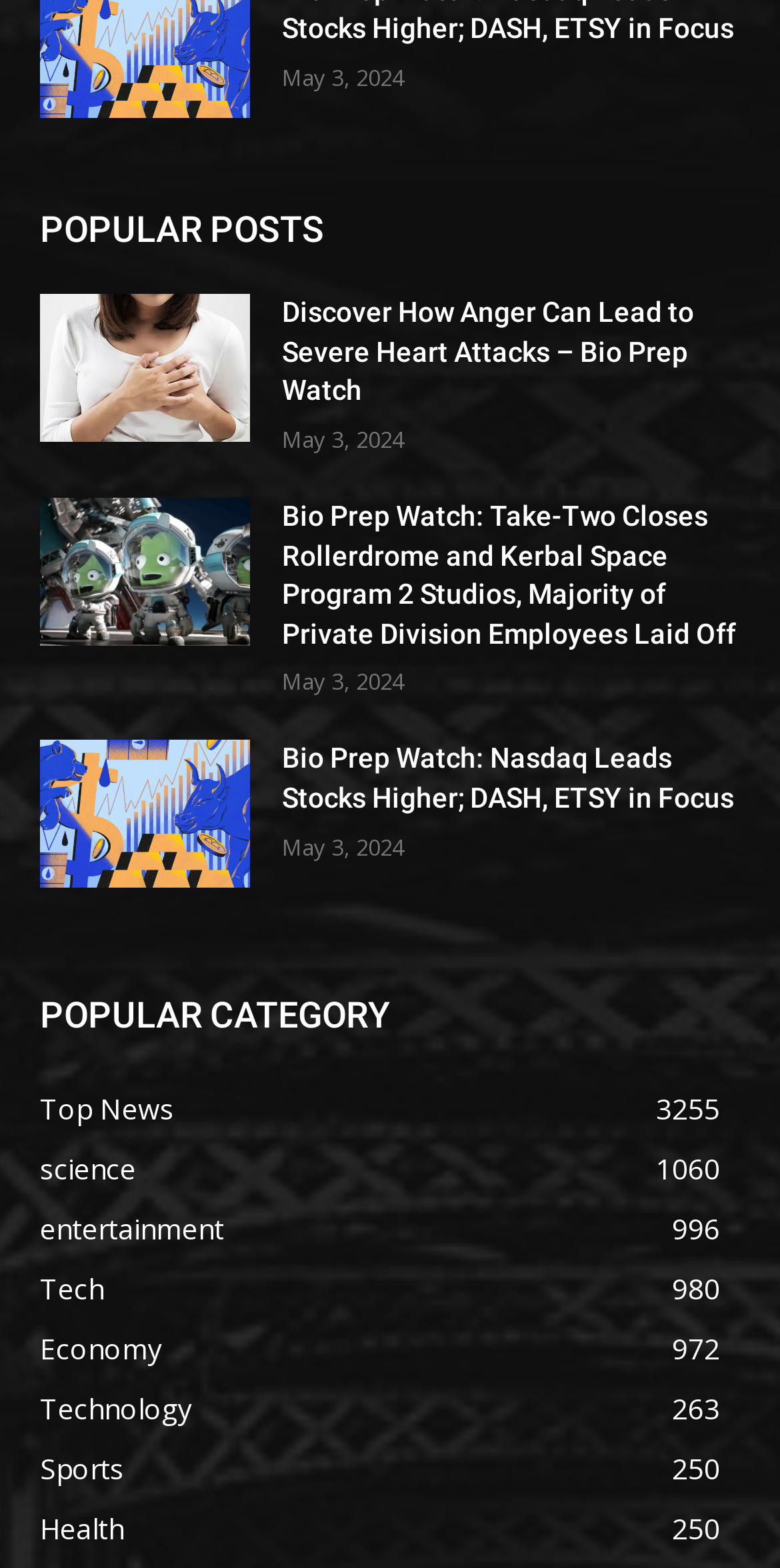What is the title of the second post?
Using the image, provide a concise answer in one word or a short phrase.

Bio Prep Watch: Take-Two Closes Rollerdrome and Kerbal Space Program 2 Studios, Majority of Private Division Employees Laid Off